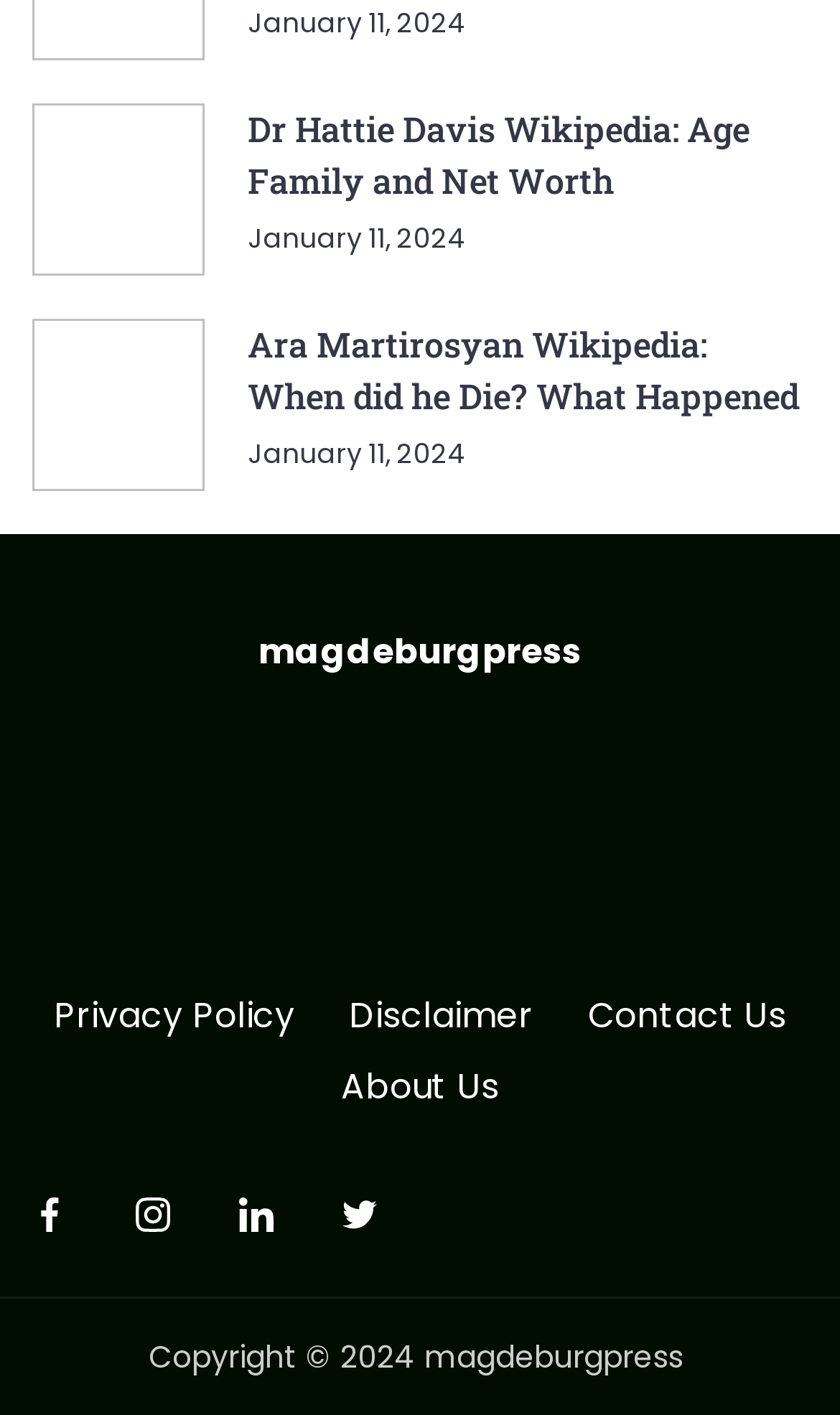Please locate the bounding box coordinates of the region I need to click to follow this instruction: "Click the link to Dr Hattie Davis Wikipedia".

[0.295, 0.074, 0.892, 0.143]